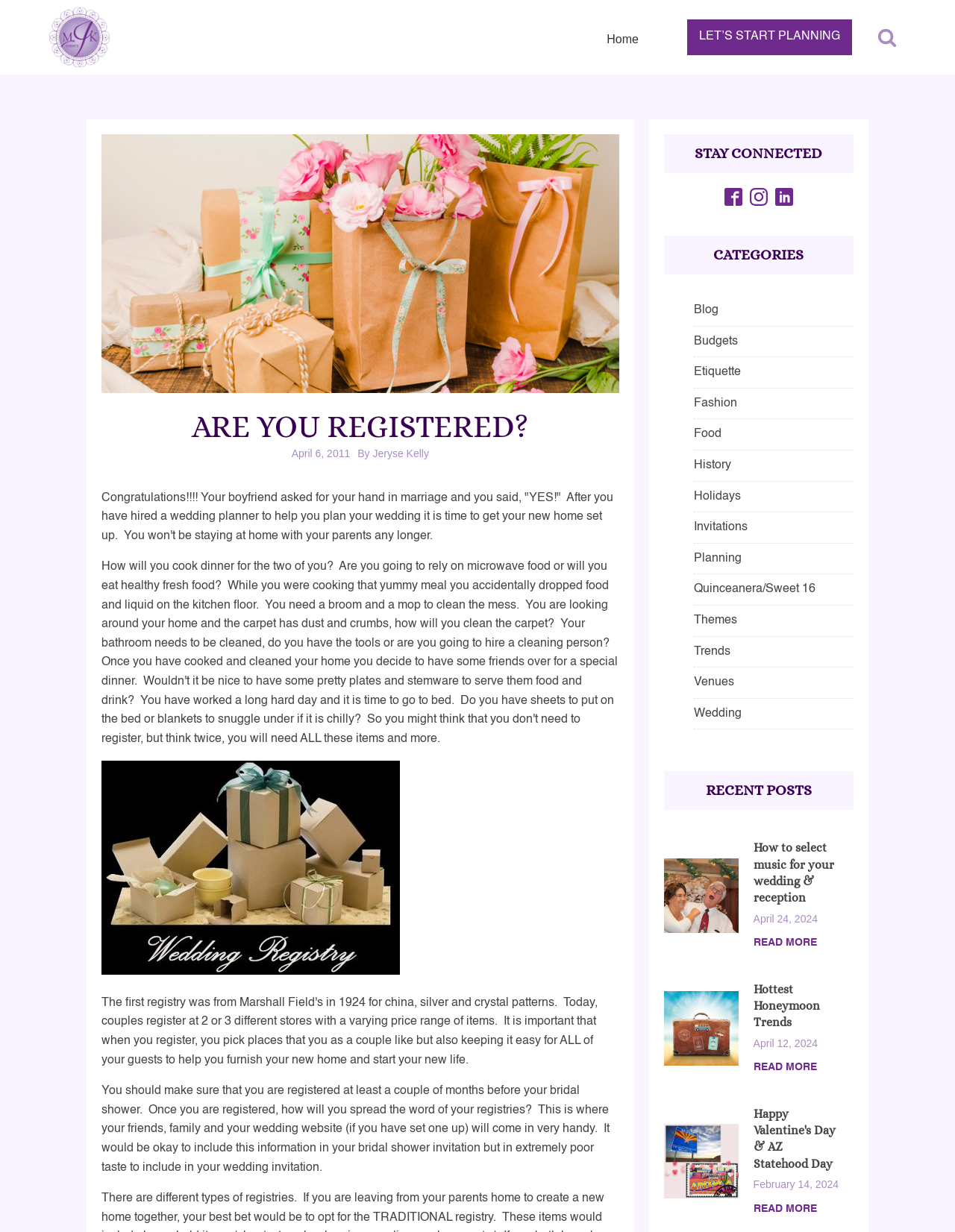Determine the bounding box coordinates of the element's region needed to click to follow the instruction: "Open search". Provide these coordinates as four float numbers between 0 and 1, formatted as [left, top, right, bottom].

[0.908, 0.017, 0.95, 0.044]